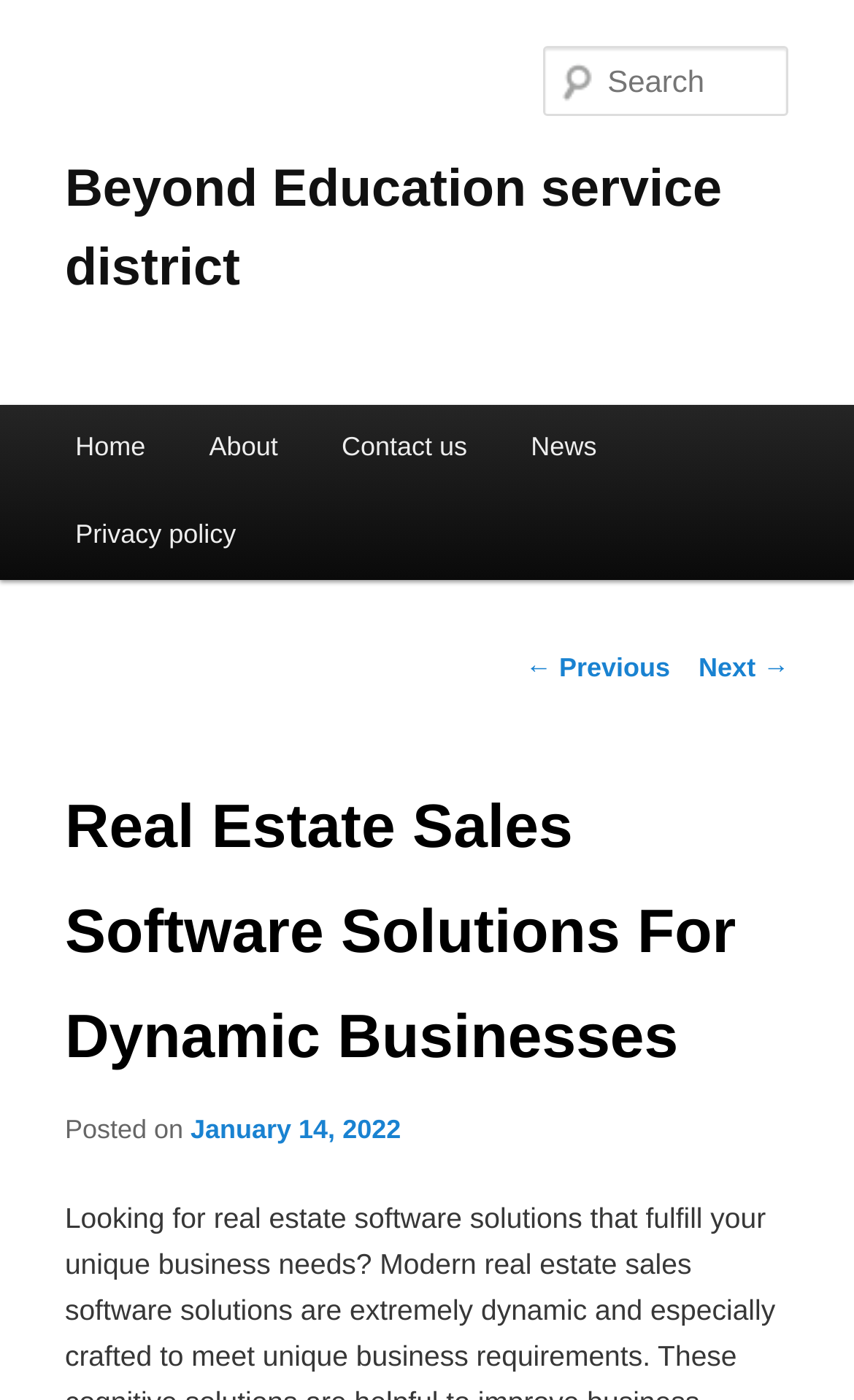What is the name of the service district?
Using the image as a reference, give an elaborate response to the question.

The name of the service district can be found in the heading element at the top of the webpage, which is 'Beyond Education service district'.